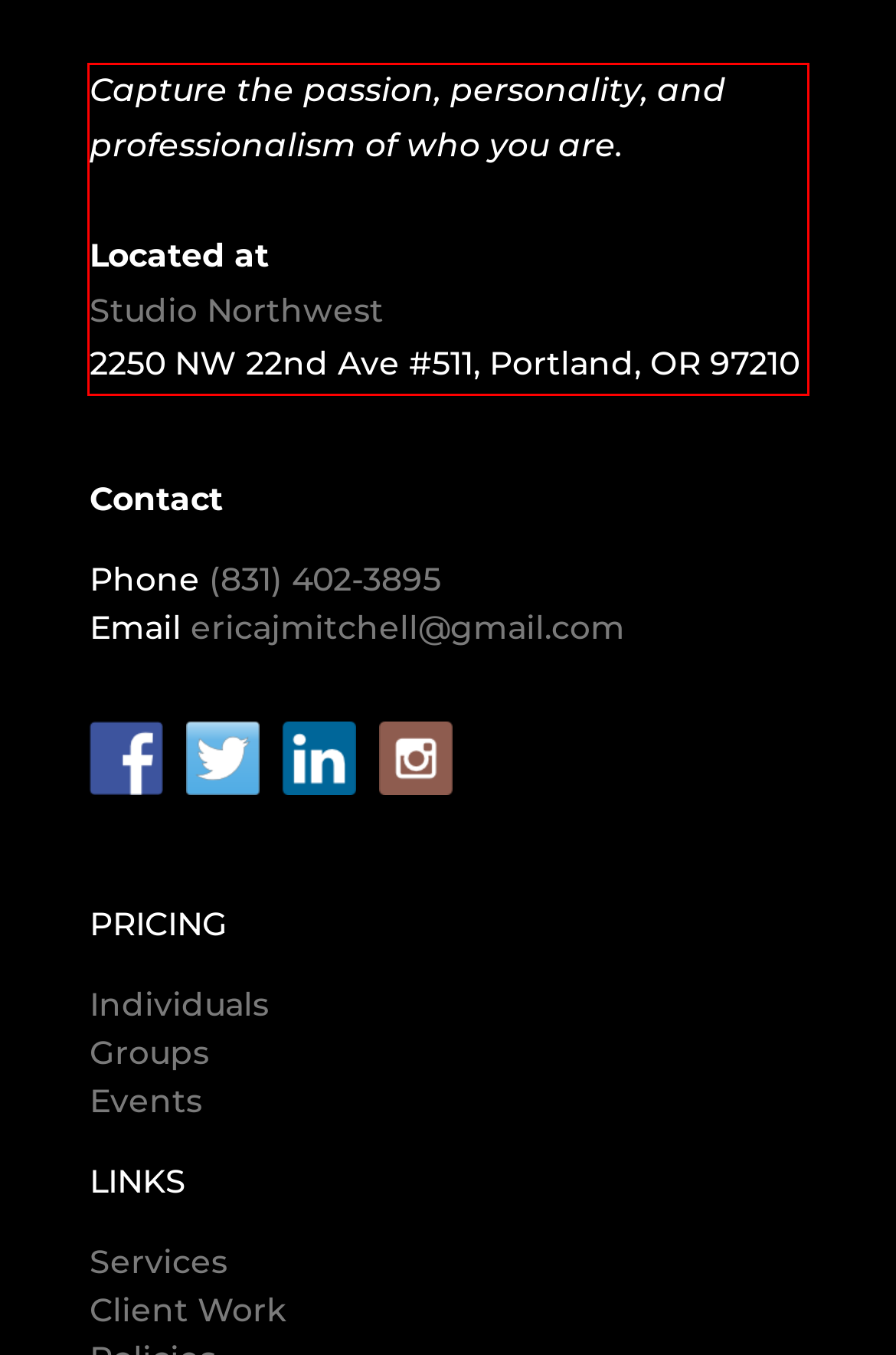Examine the webpage screenshot and use OCR to obtain the text inside the red bounding box.

Capture the passion, personality, and professionalism of who you are. Located at Studio Northwest 2250 NW 22nd Ave #511, Portland, OR 97210